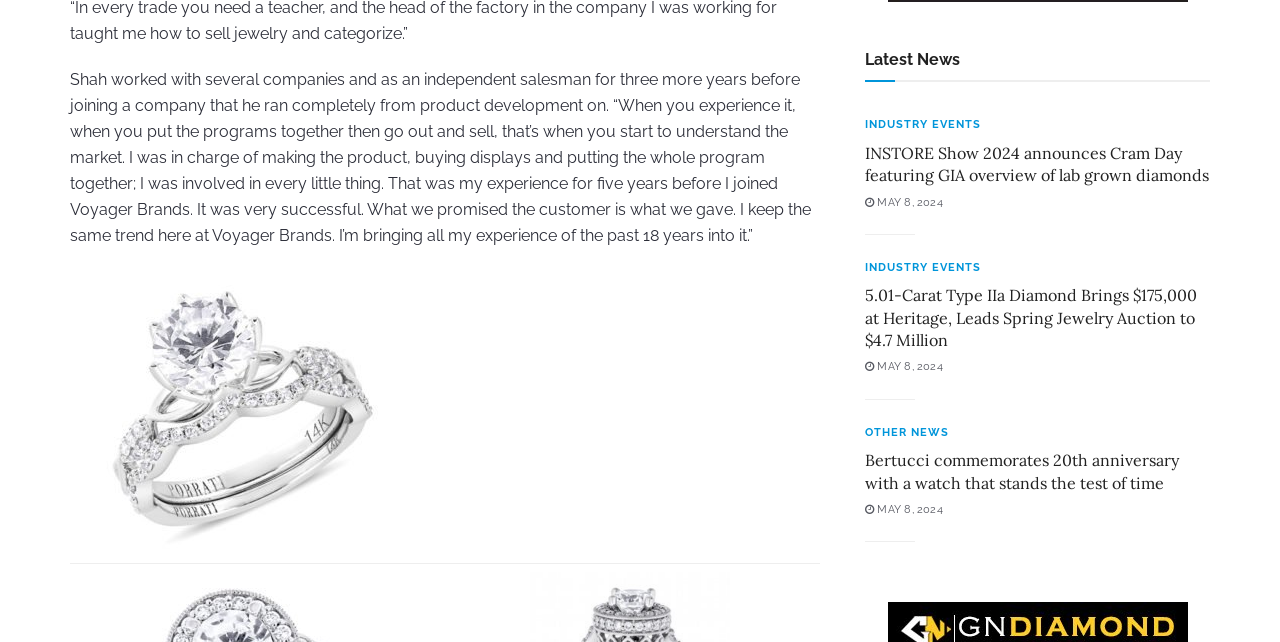What type of diamond is mentioned in the second article under 'Latest News'?
Please look at the screenshot and answer using one word or phrase.

Type IIa Diamond